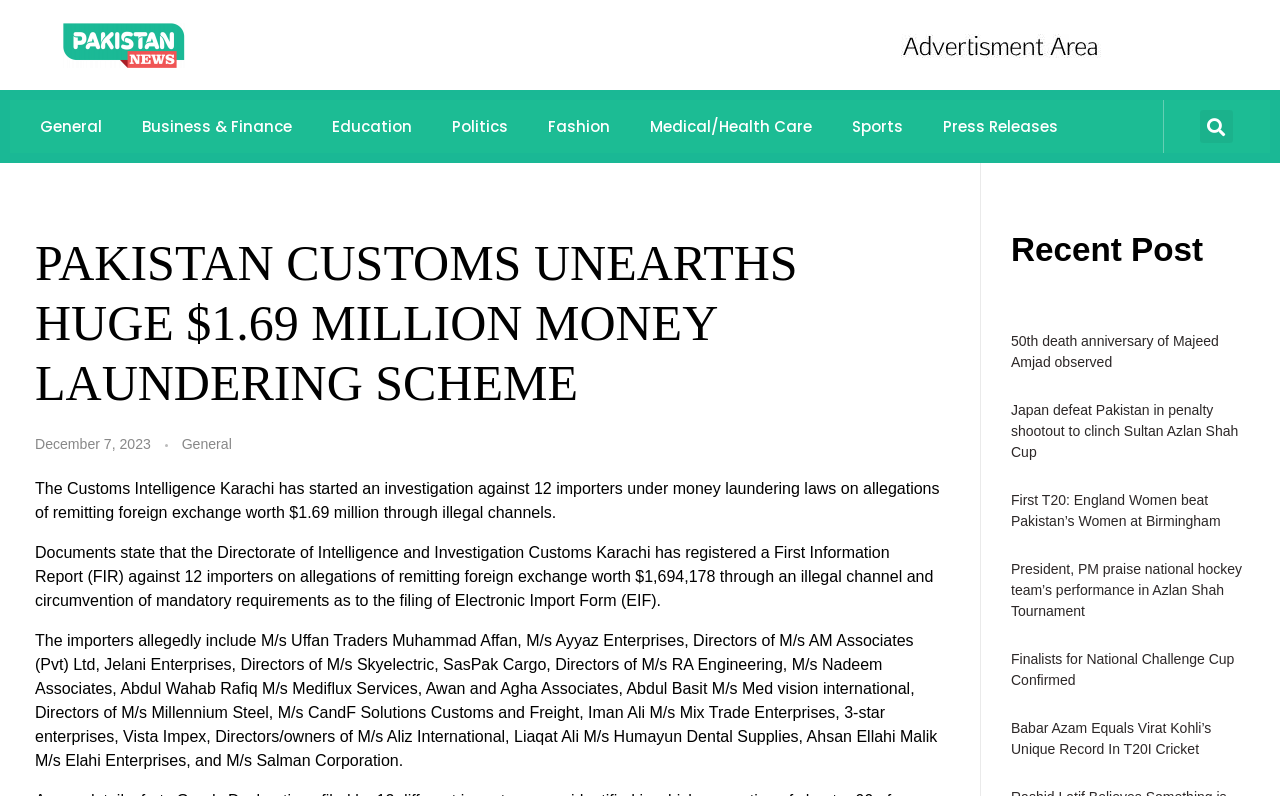What is the date of the article?
Using the image as a reference, answer the question in detail.

I looked for the time element under the header element and found the static text 'December 7, 2023', which indicates the date of the article.